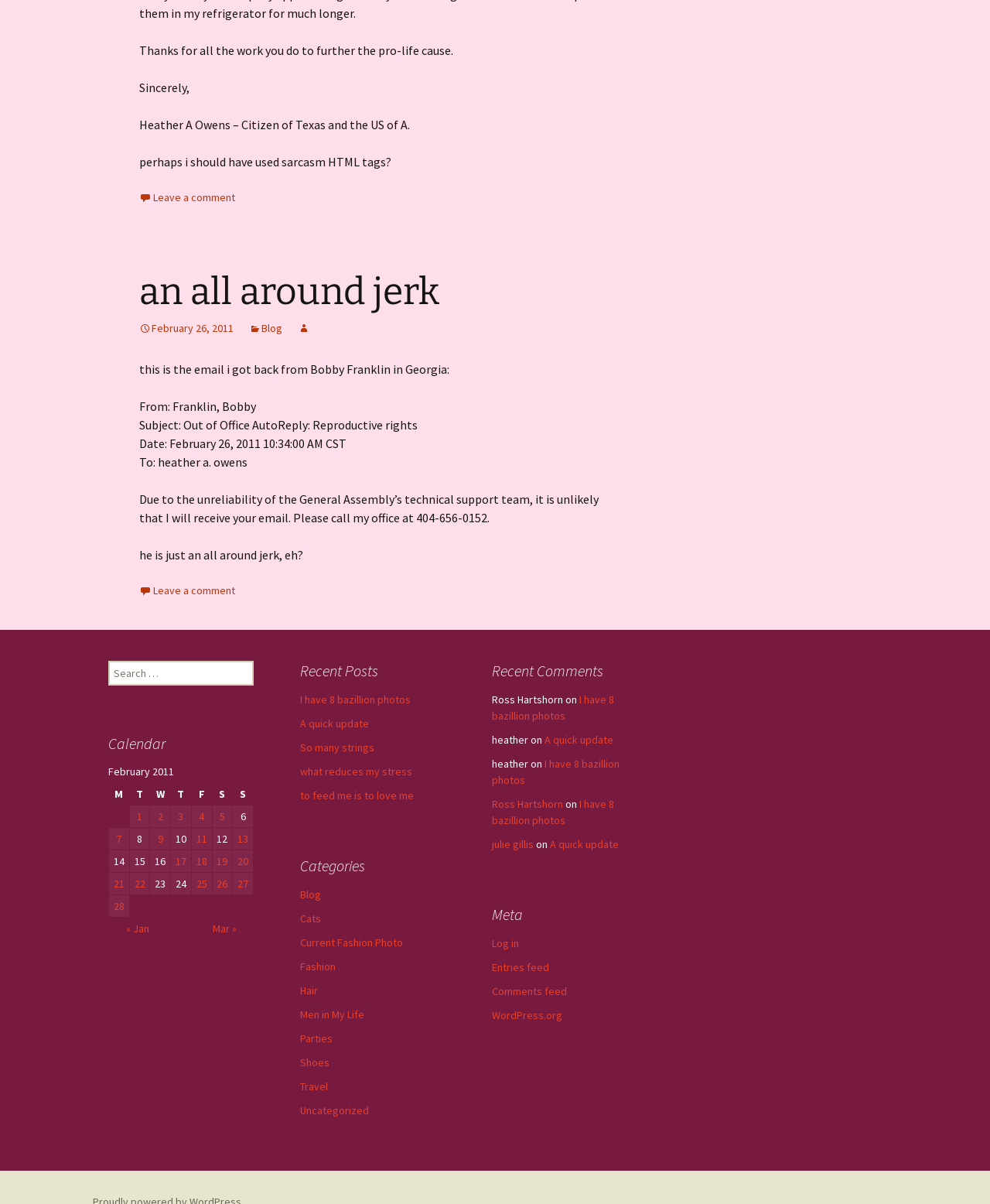Pinpoint the bounding box coordinates of the area that must be clicked to complete this instruction: "Search for:".

[0.109, 0.549, 0.256, 0.569]